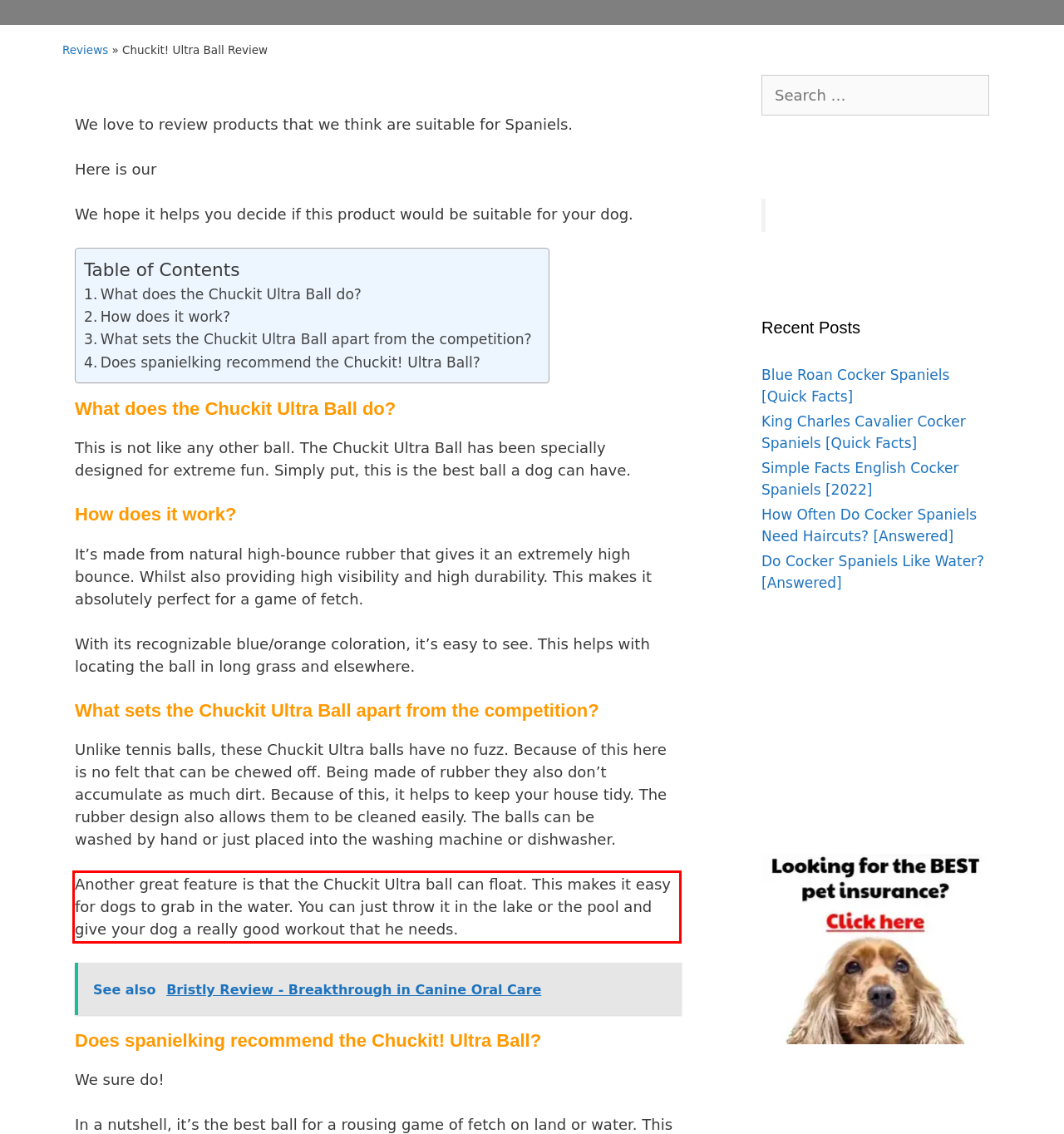Given a screenshot of a webpage, identify the red bounding box and perform OCR to recognize the text within that box.

Another great feature is that the Chuckit Ultra ball can float. This makes it easy for dogs to grab in the water. You can just throw it in the lake or the pool and give your dog a really good workout that he needs.